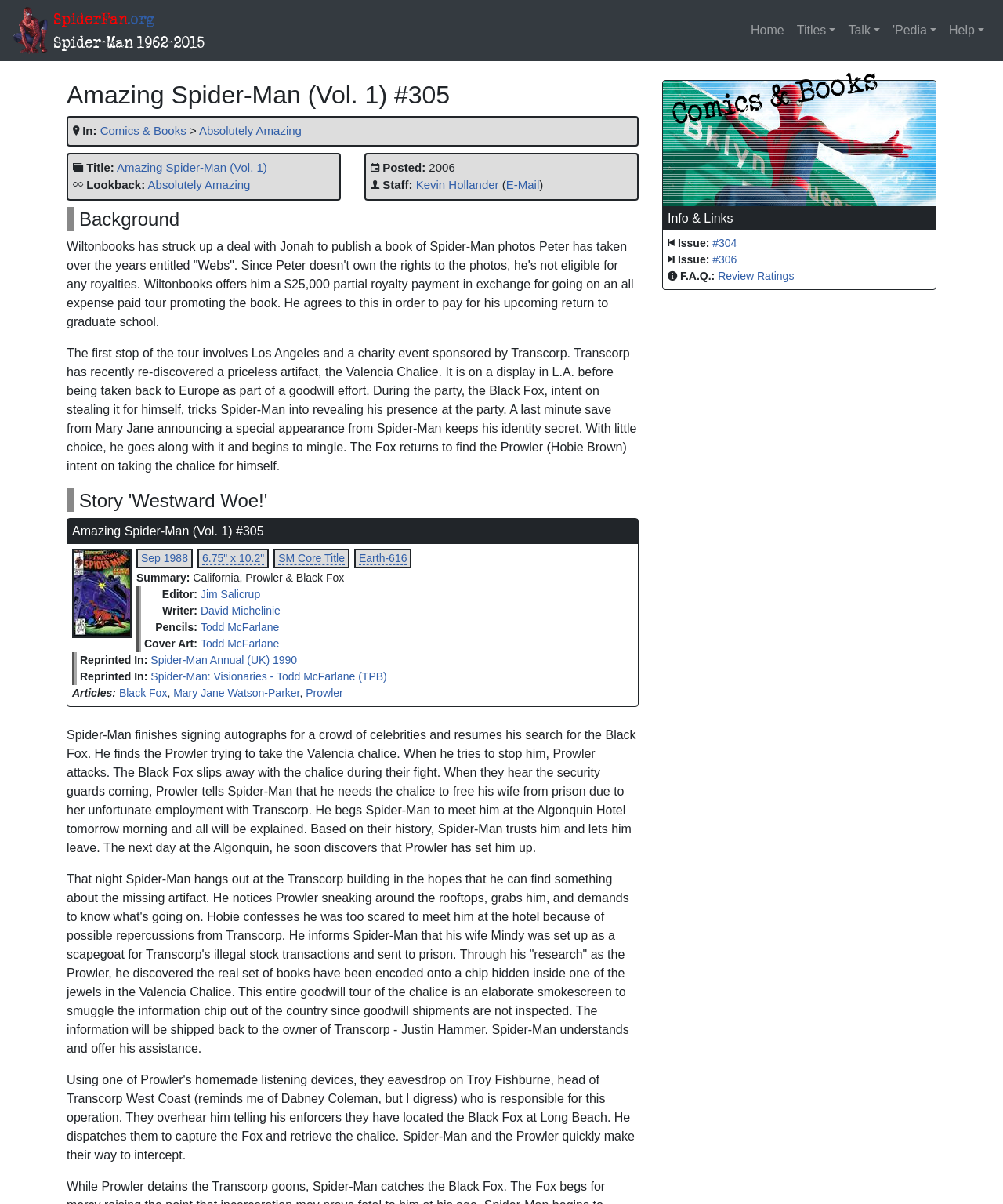Show the bounding box coordinates of the element that should be clicked to complete the task: "Check the 'Story 'Westward Woe!'' details".

[0.066, 0.405, 0.637, 0.425]